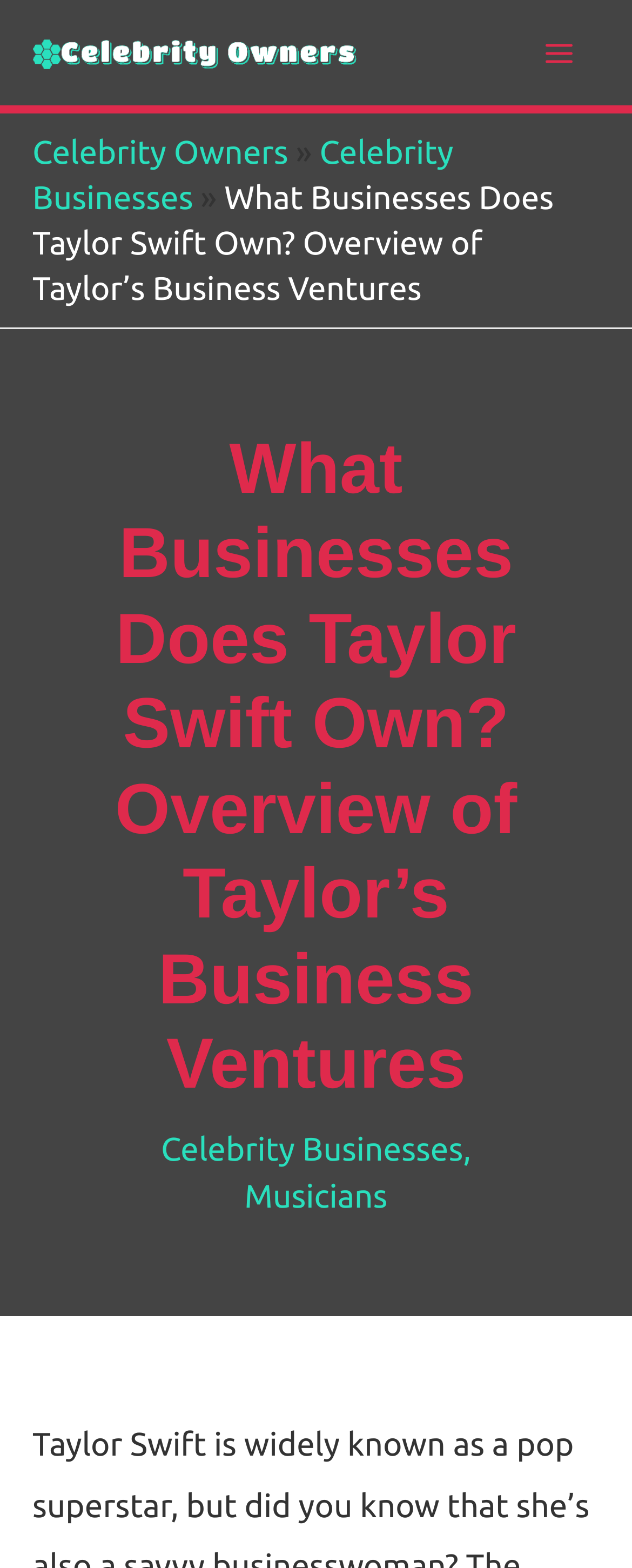What is the relationship between 'Celebrity Owners' and 'Celebrity Businesses'?
Based on the screenshot, respond with a single word or phrase.

They are related categories